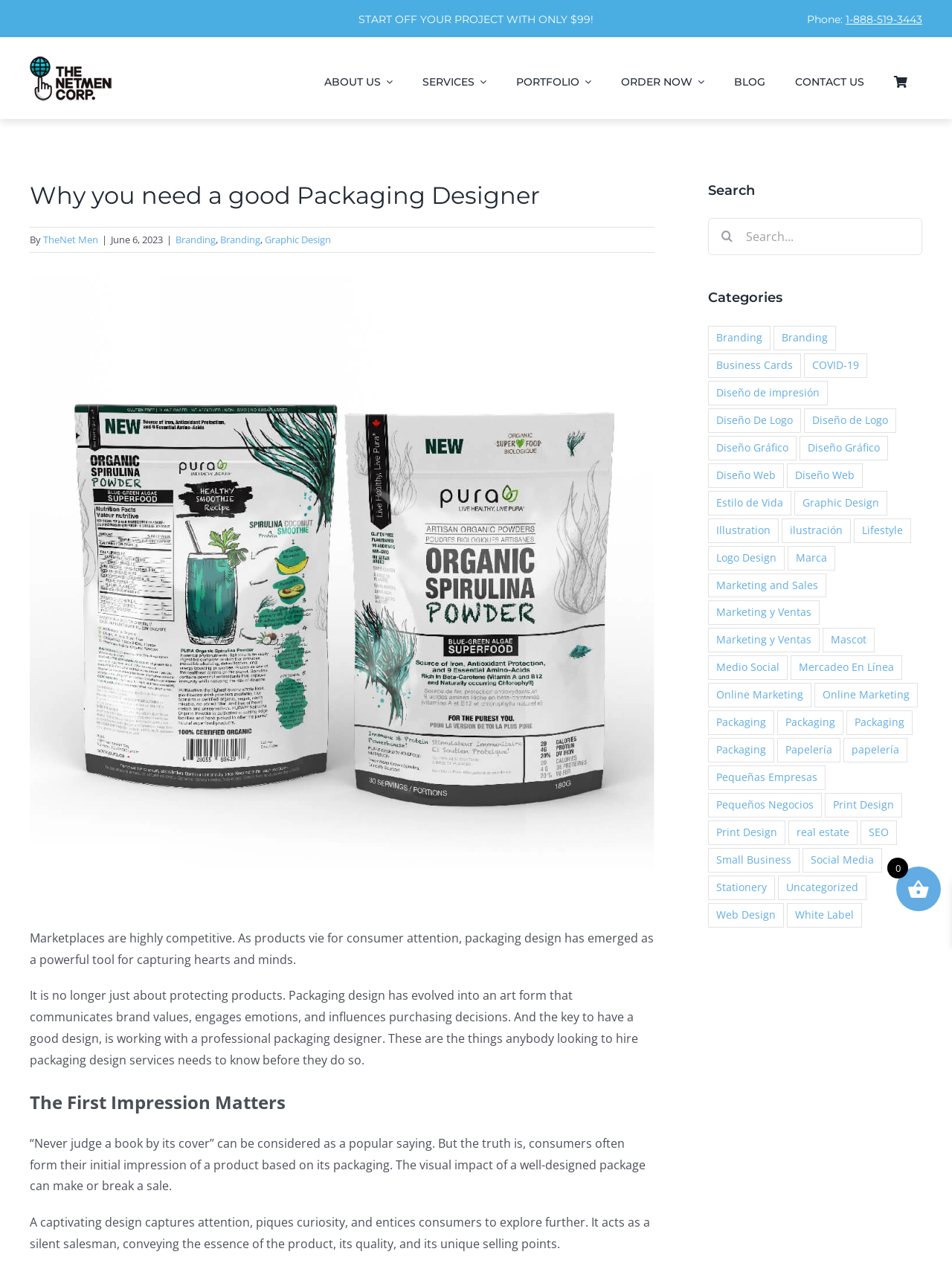Can you identify the bounding box coordinates of the clickable region needed to carry out this instruction: 'Read the 'Why you need a good Packaging Designer' article'? The coordinates should be four float numbers within the range of 0 to 1, stated as [left, top, right, bottom].

[0.031, 0.142, 0.688, 0.166]